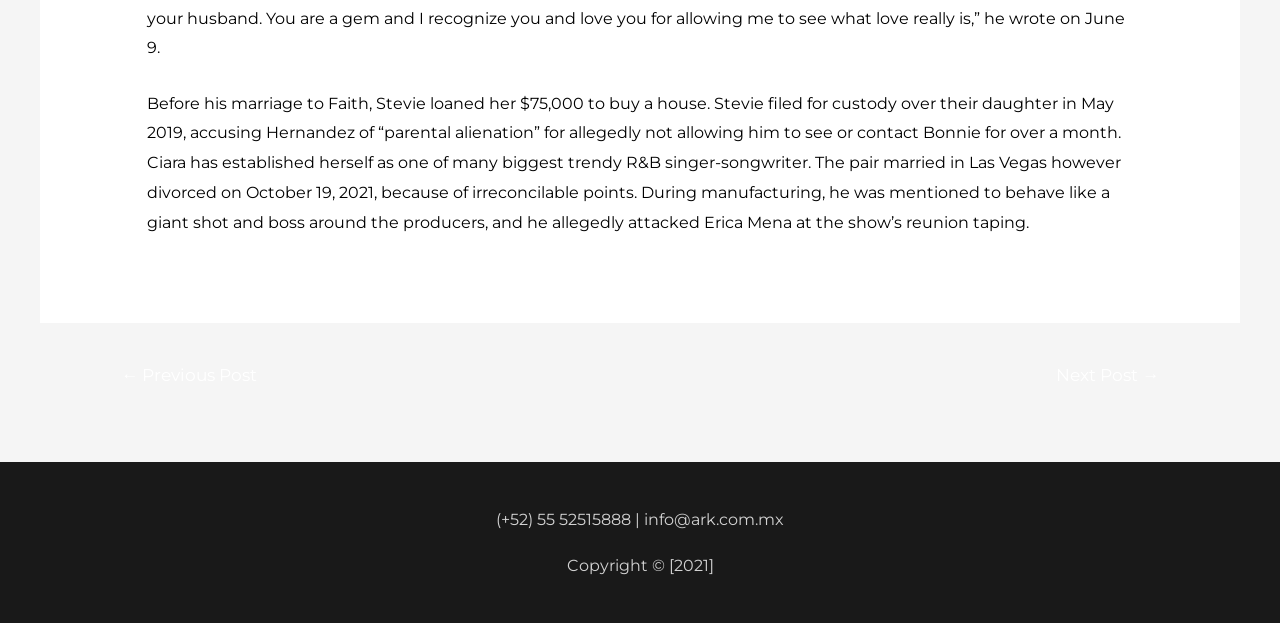Who is Stevie's daughter?
Refer to the image and provide a one-word or short phrase answer.

Bonnie